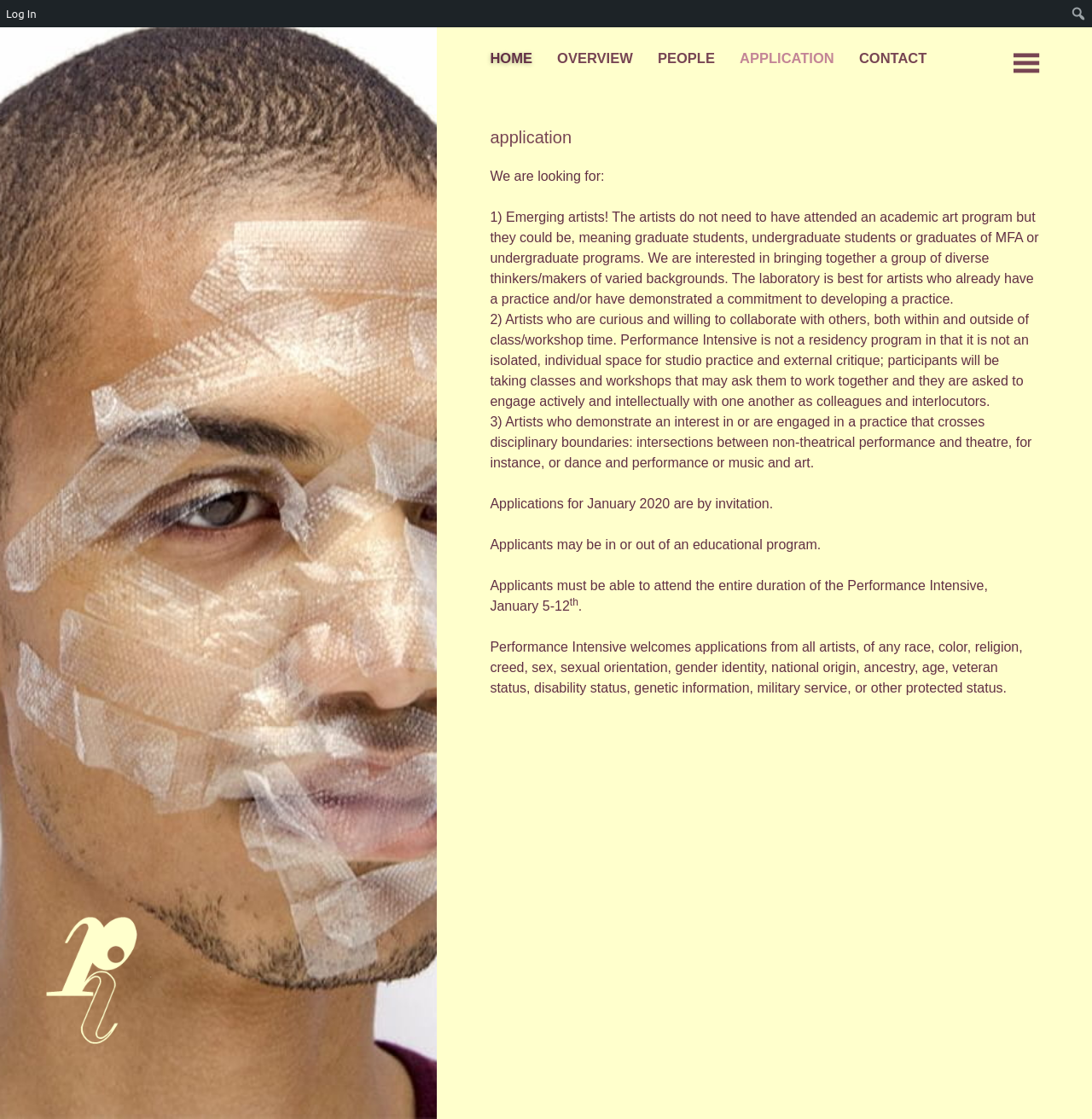What is the purpose of the program?
Provide a detailed and extensive answer to the question.

The program is not a residency program, but rather a collaborative practice where participants take classes and workshops, and engage actively and intellectually with one another as colleagues and interlocutors.